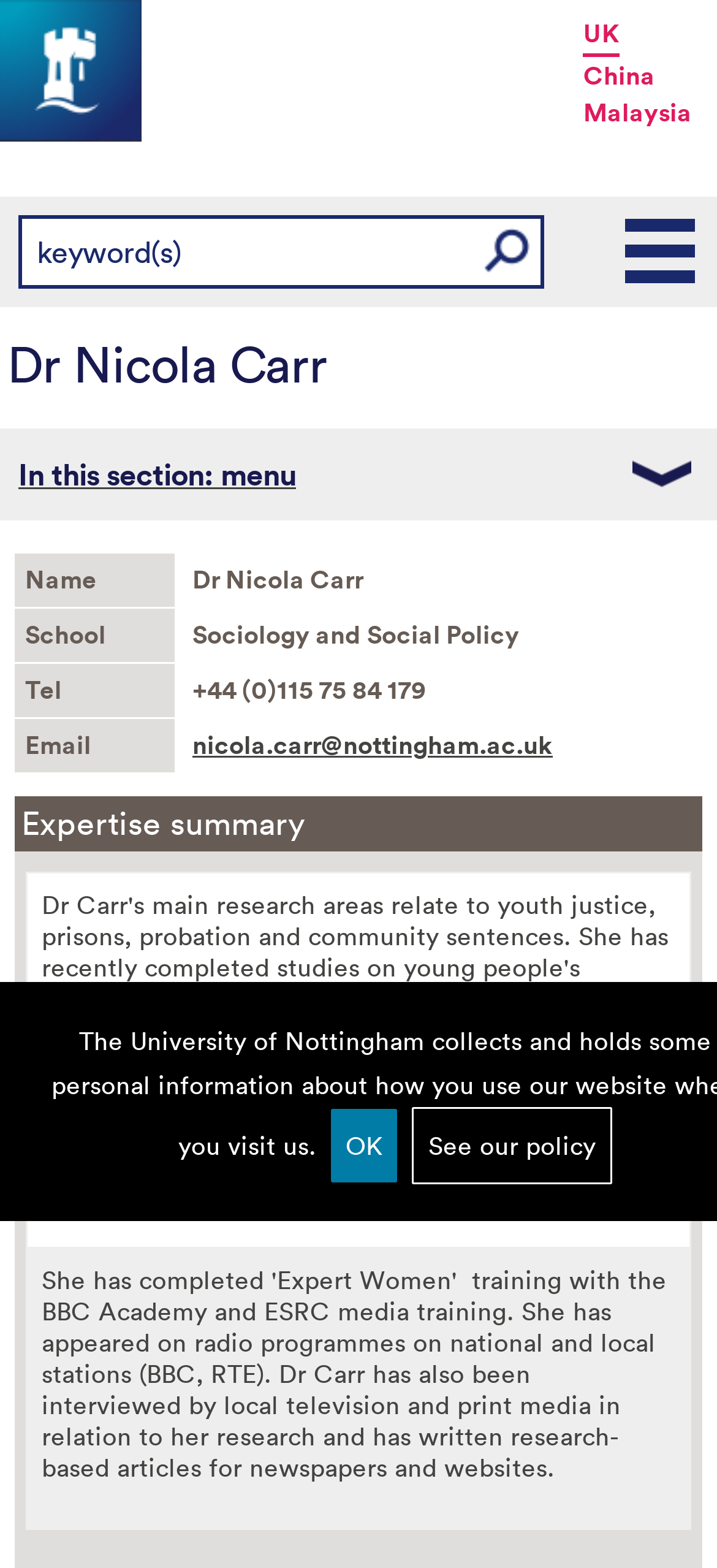Predict the bounding box coordinates of the UI element that matches this description: "China". The coordinates should be in the format [left, top, right, bottom] with each value between 0 and 1.

[0.814, 0.036, 0.914, 0.06]